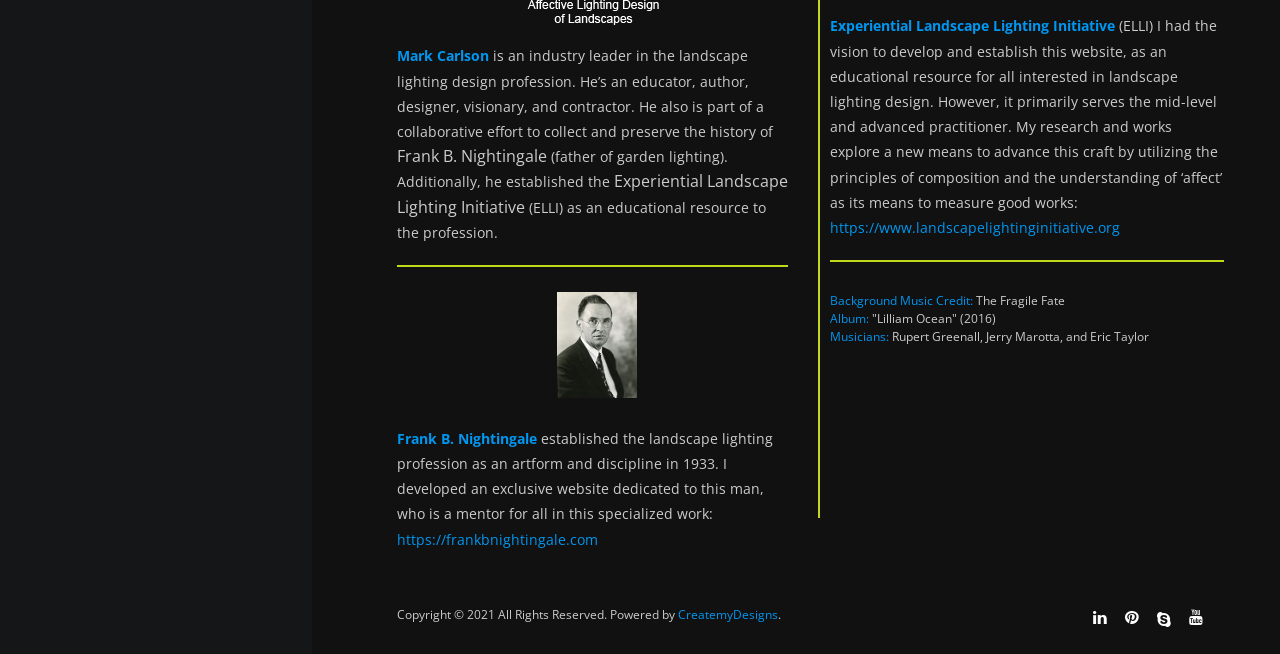What is the name of the educational resource for landscape lighting design?
Refer to the image and provide a thorough answer to the question.

The webpage mentions 'Experiential Landscape Lighting Initiative (ELLI) as an educational resource to the profession.' which indicates that ELLI is the educational resource for landscape lighting design.